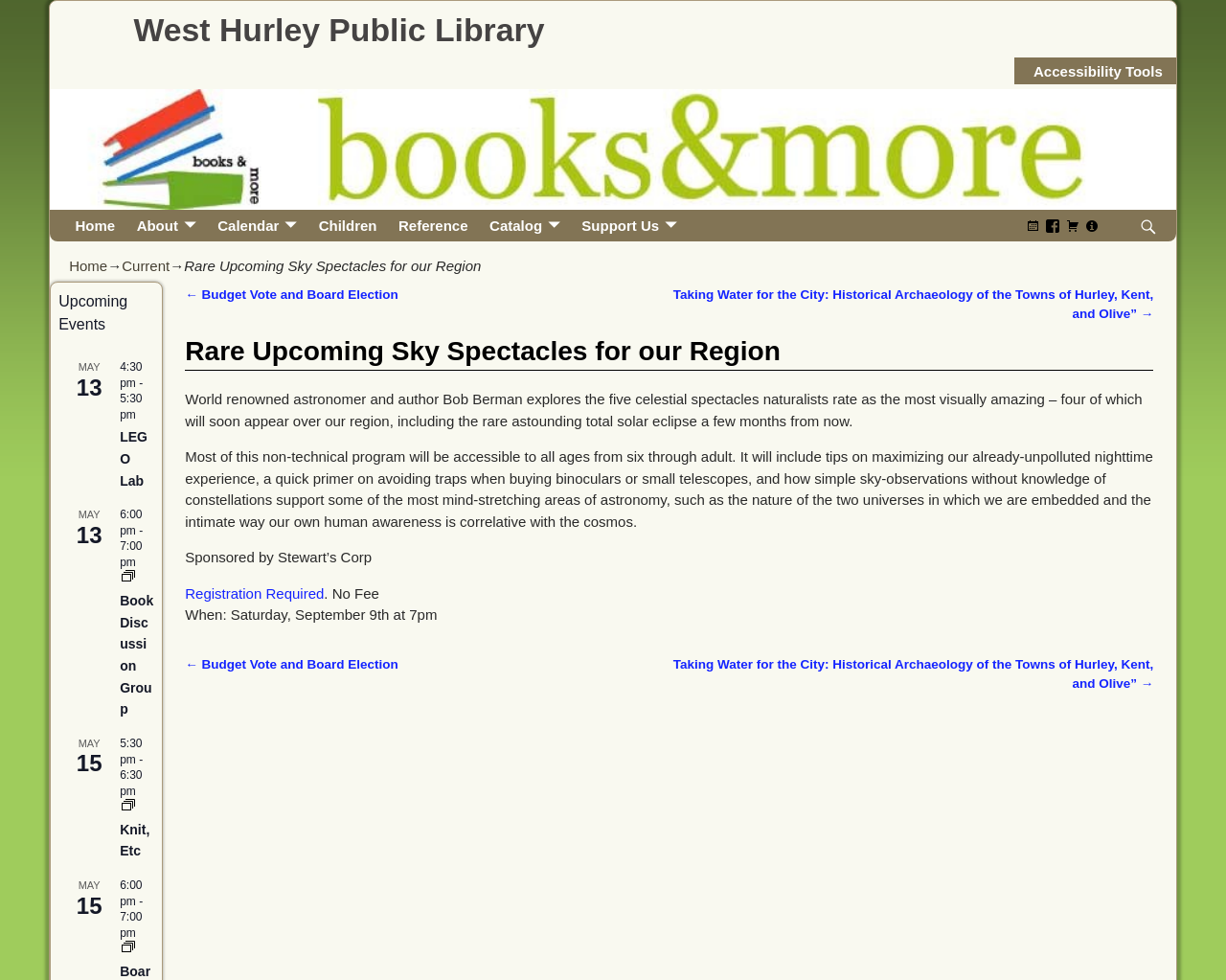Detail the various sections and features of the webpage.

The webpage is about the West Hurley Public Library, with a focus on upcoming events and sky spectacles. At the top, there is a heading with the library's name, followed by a link to the library's homepage. Below this, there are several links to accessibility tools and a search bar.

The main content of the page is divided into sections, each with a heading indicating the date and time of an event. There are three events listed, each with a brief description and a link to more information. The events include a LEGO Lab, a Book Discussion Group, and a Knit, Etc. group.

To the right of the main content, there is a sidebar with links to various sections of the library's website, including Home, About, Calendar, Children, Reference, Catalog, and Support Us. There are also several social media links and an icon for accessibility tools.

At the bottom of the page, there is a section for post navigation, with links to previous and next posts. The previous post is about a budget vote and board election, while the next post is about historical archaeology.

The main article on the page is about rare upcoming sky spectacles in the region, including a total solar eclipse. The article is written by a renowned astronomer and author, Bob Berman, and is intended for a general audience, including children aged six and above. The article provides tips on maximizing nighttime sky observations and discusses the connection between human awareness and the cosmos.